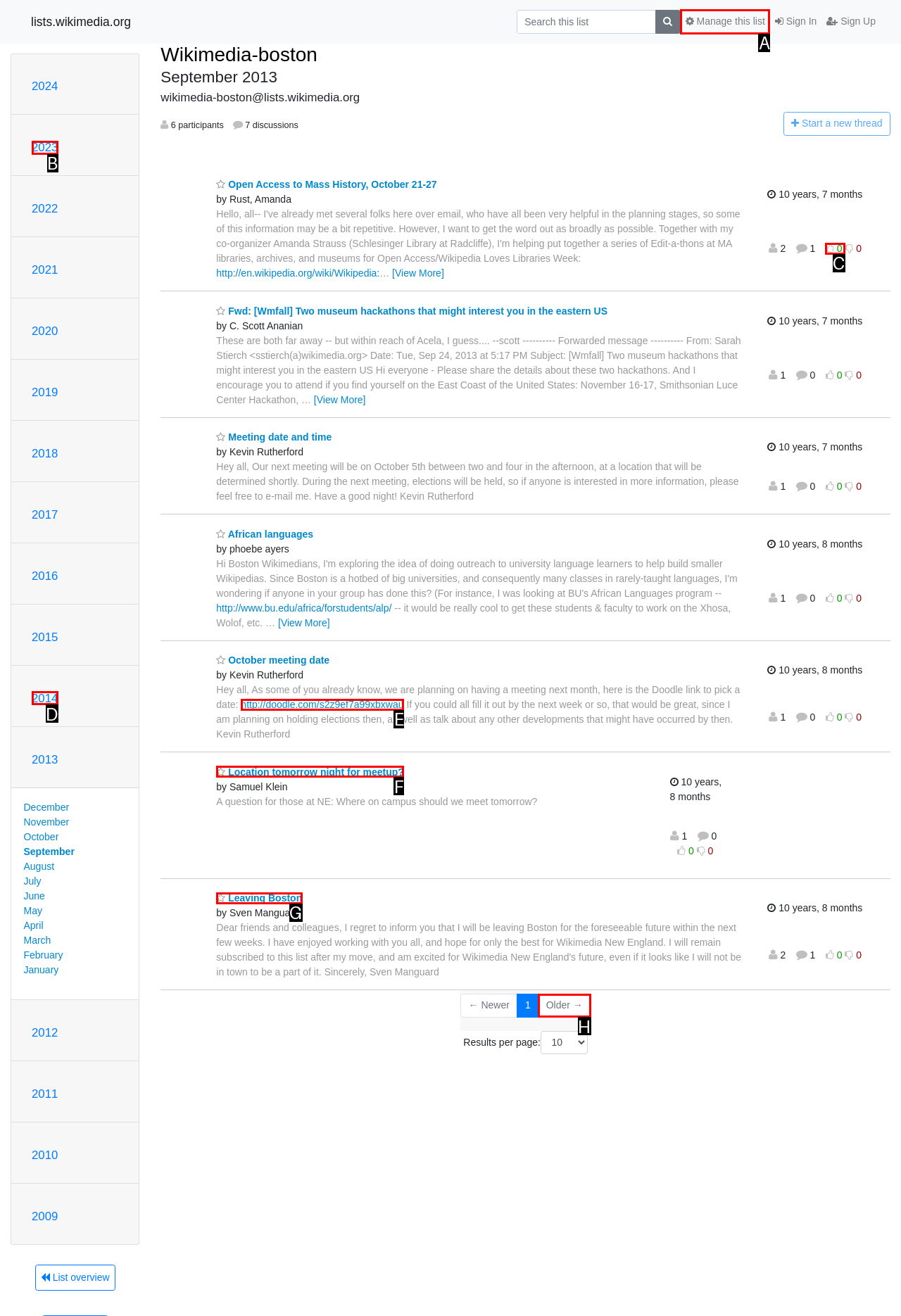Please determine which option aligns with the description: Location tomorrow night for meetup?. Respond with the option’s letter directly from the available choices.

F